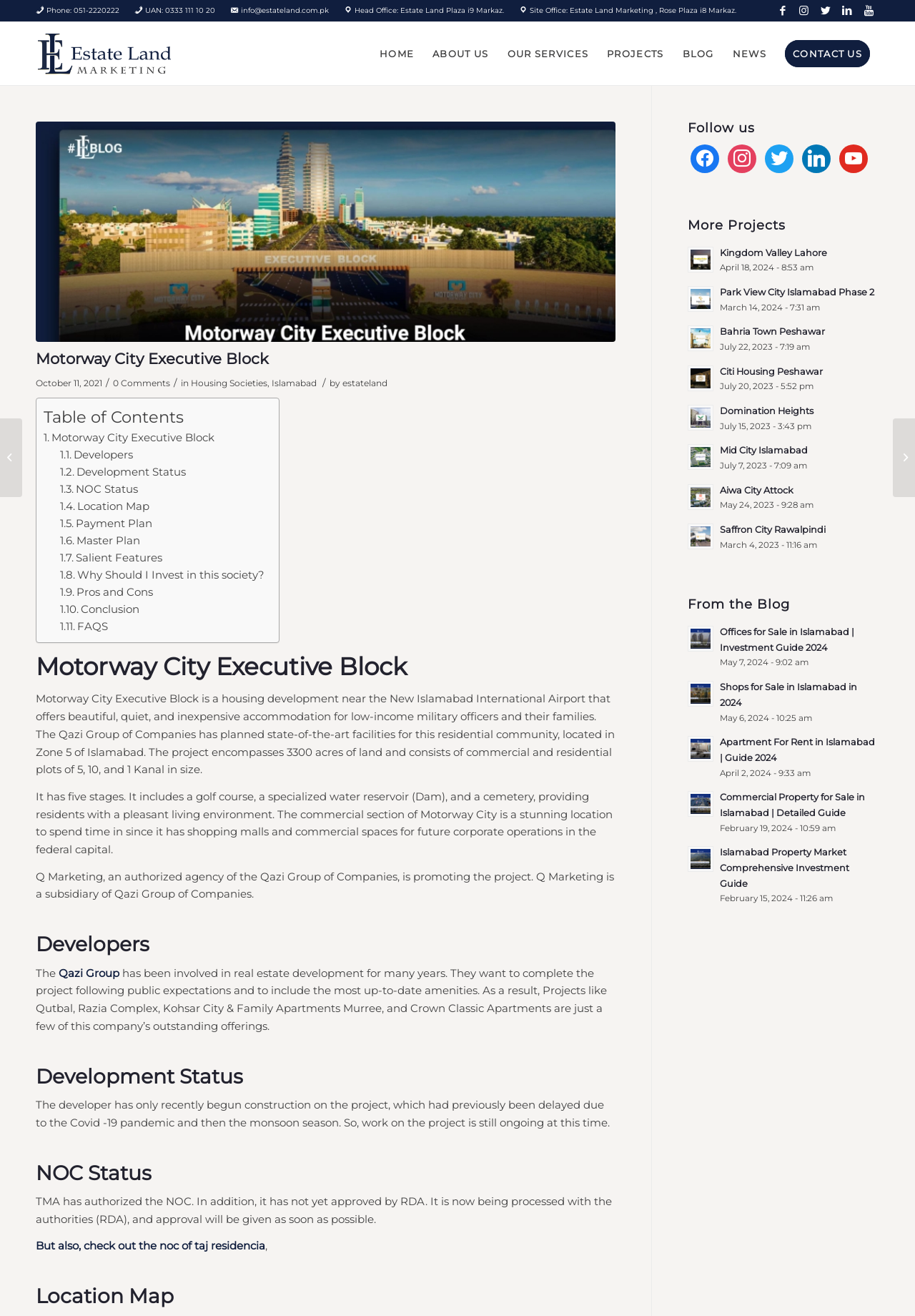Identify the bounding box coordinates for the UI element described by the following text: "alt="Estate Land Marketing"". Provide the coordinates as four float numbers between 0 and 1, in the format [left, top, right, bottom].

[0.039, 0.017, 0.189, 0.065]